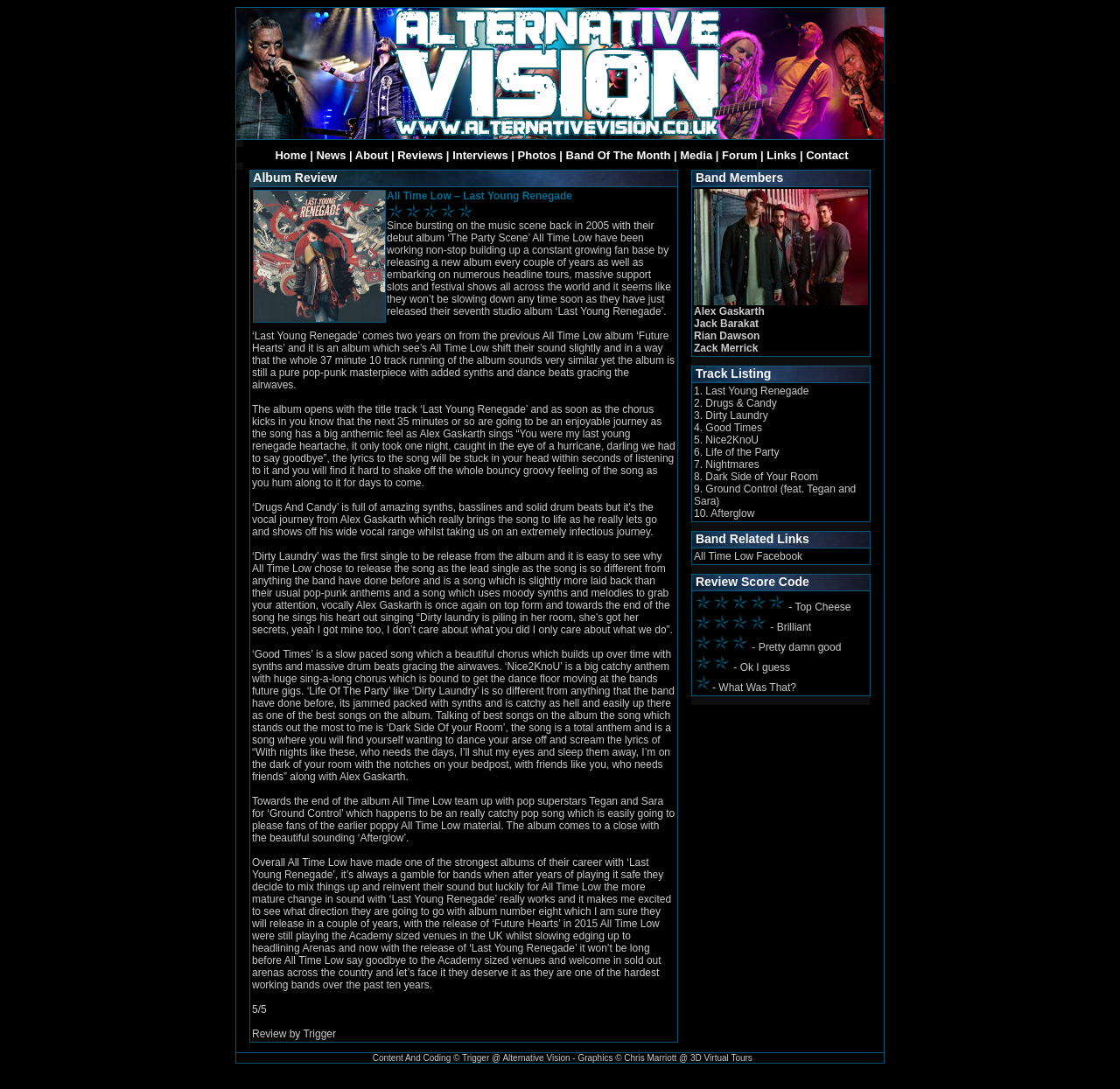Identify the bounding box coordinates of the element that should be clicked to fulfill this task: "View the Band Members". The coordinates should be provided as four float numbers between 0 and 1, i.e., [left, top, right, bottom].

[0.211, 0.156, 0.223, 0.965]